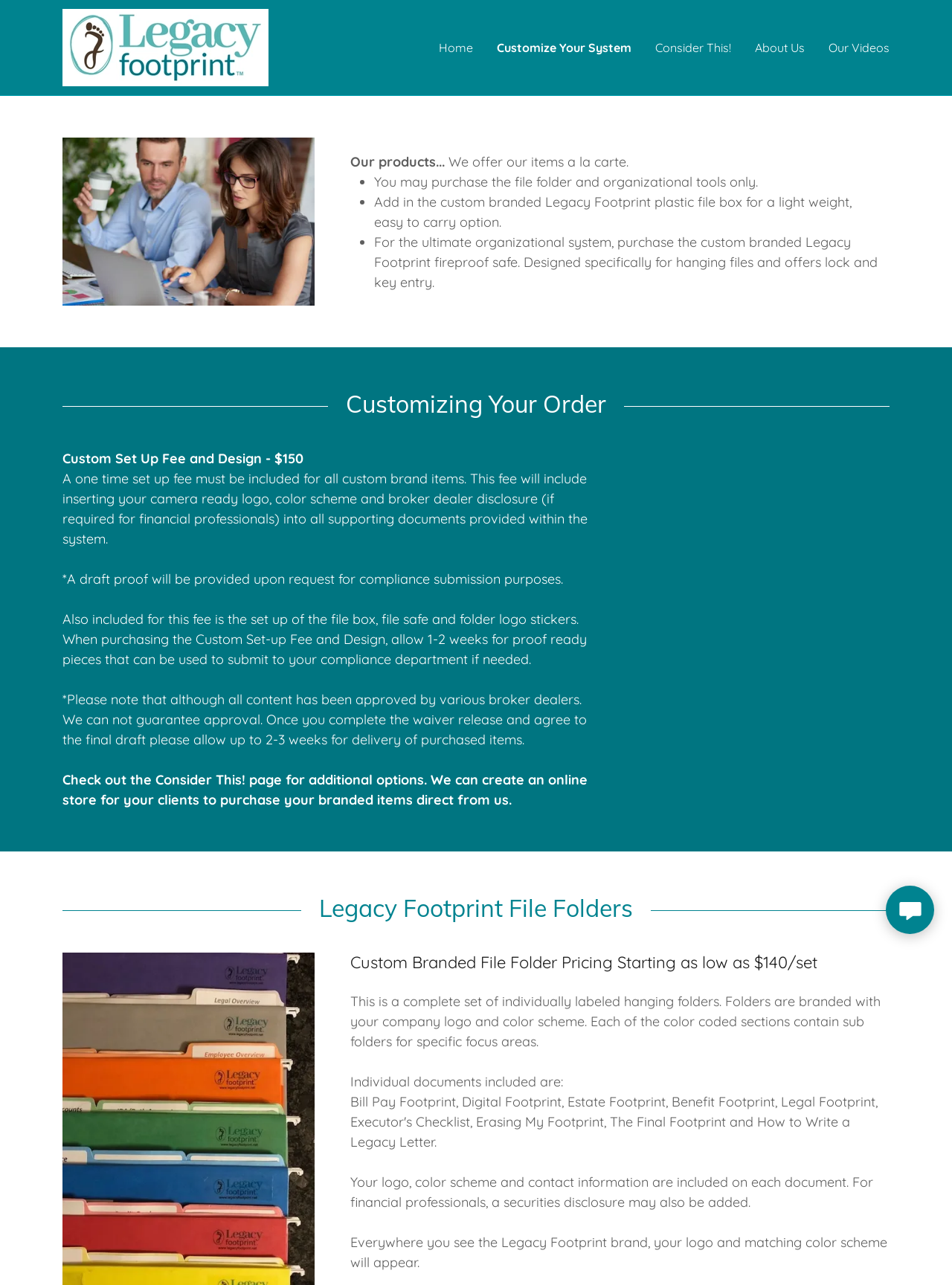Bounding box coordinates are specified in the format (top-left x, top-left y, bottom-right x, bottom-right y). All values are floating point numbers bounded between 0 and 1. Please provide the bounding box coordinate of the region this sentence describes: About Us

[0.788, 0.027, 0.85, 0.047]